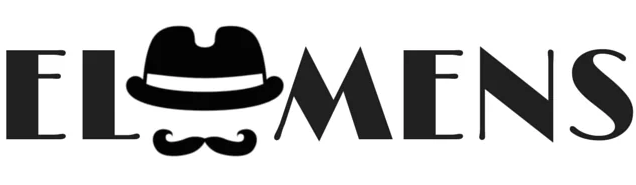What is the object on top of the first letter 'E'?
Utilize the information in the image to give a detailed answer to the question.

The logo creatively blends typography with stylized graphic elements, and one of these elements is a classic bowler hat atop the first letter 'E', which adds a touch of sophistication to the design.